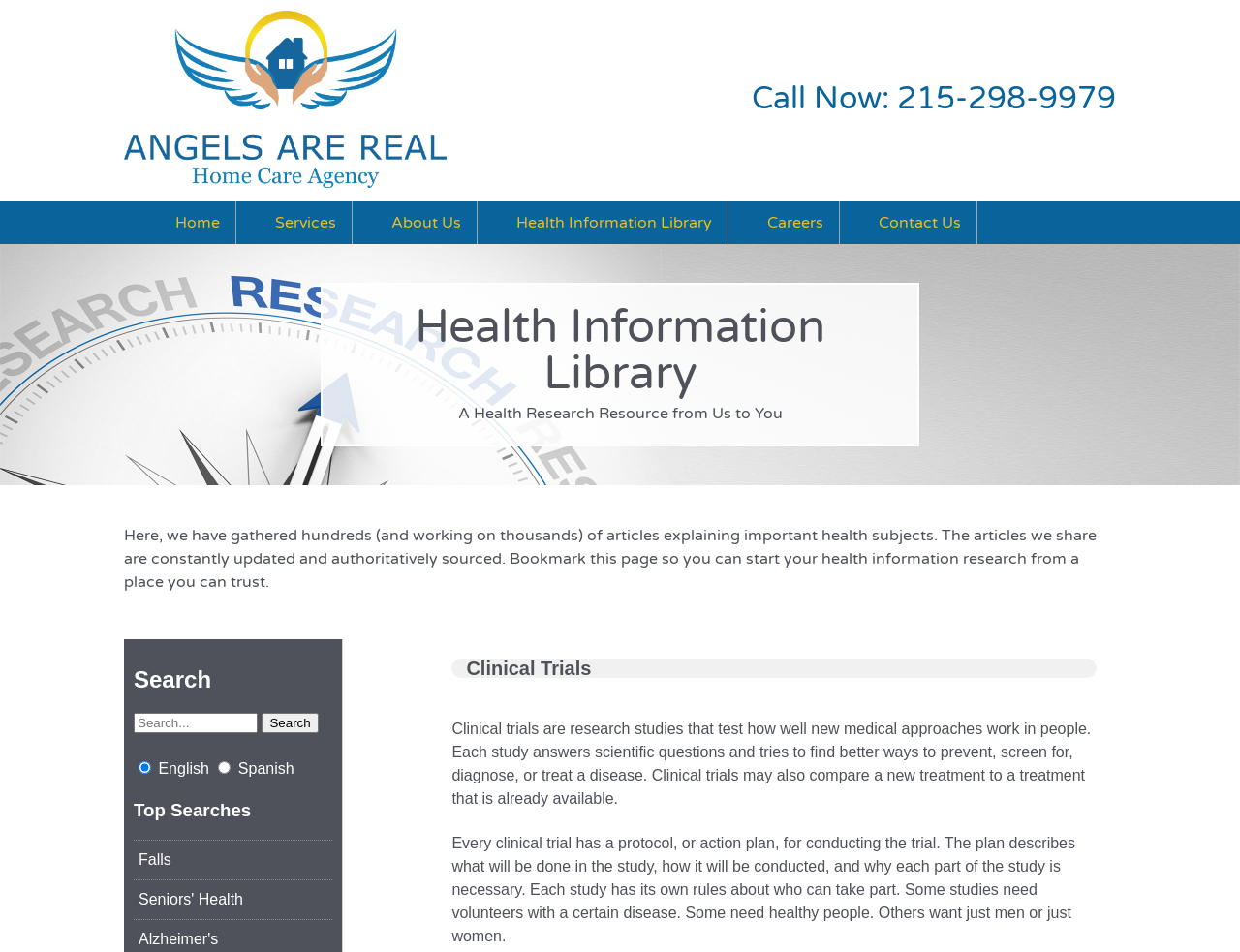Please mark the bounding box coordinates of the area that should be clicked to carry out the instruction: "Click the 'Home' link".

[0.129, 0.212, 0.191, 0.256]